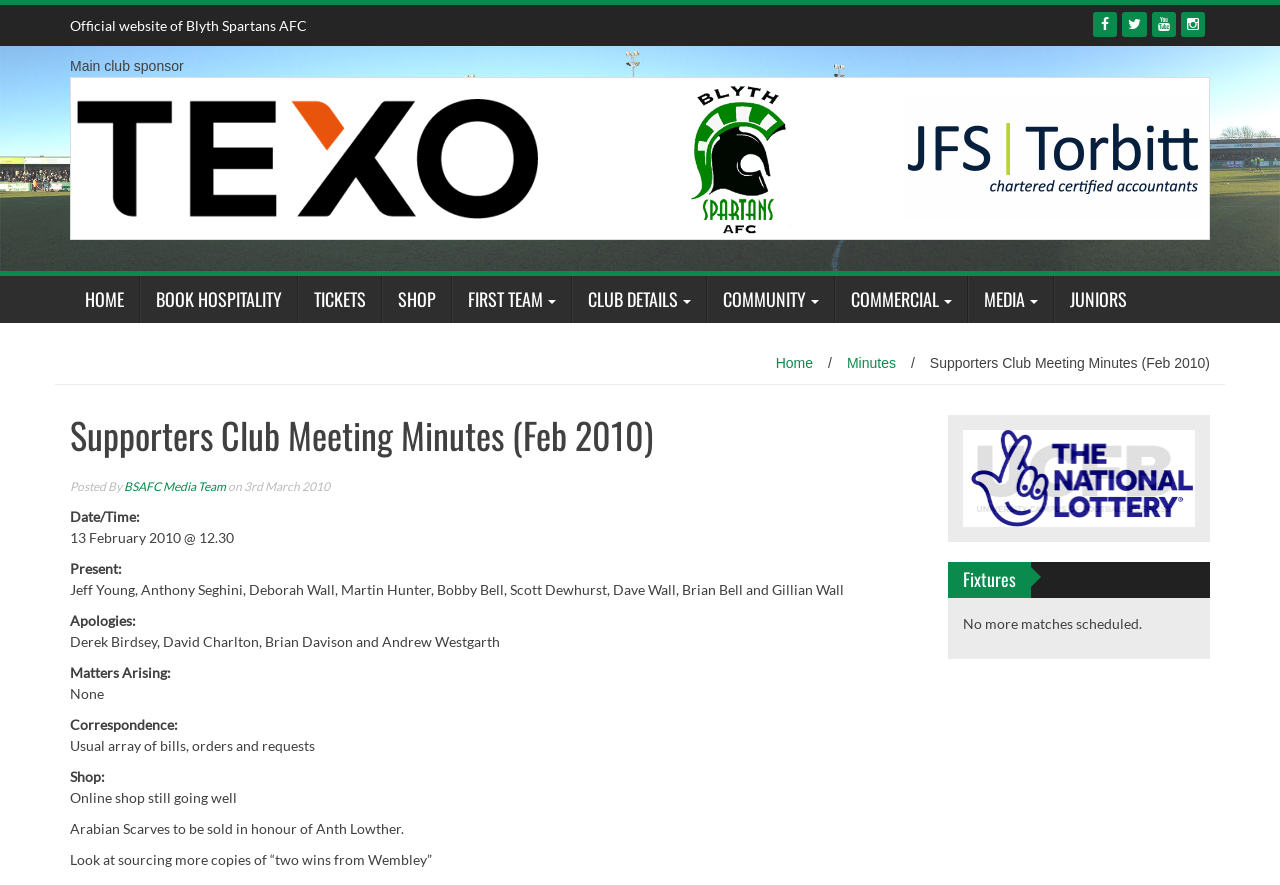Identify the bounding box coordinates for the UI element described as: "Community".

[0.552, 0.312, 0.652, 0.365]